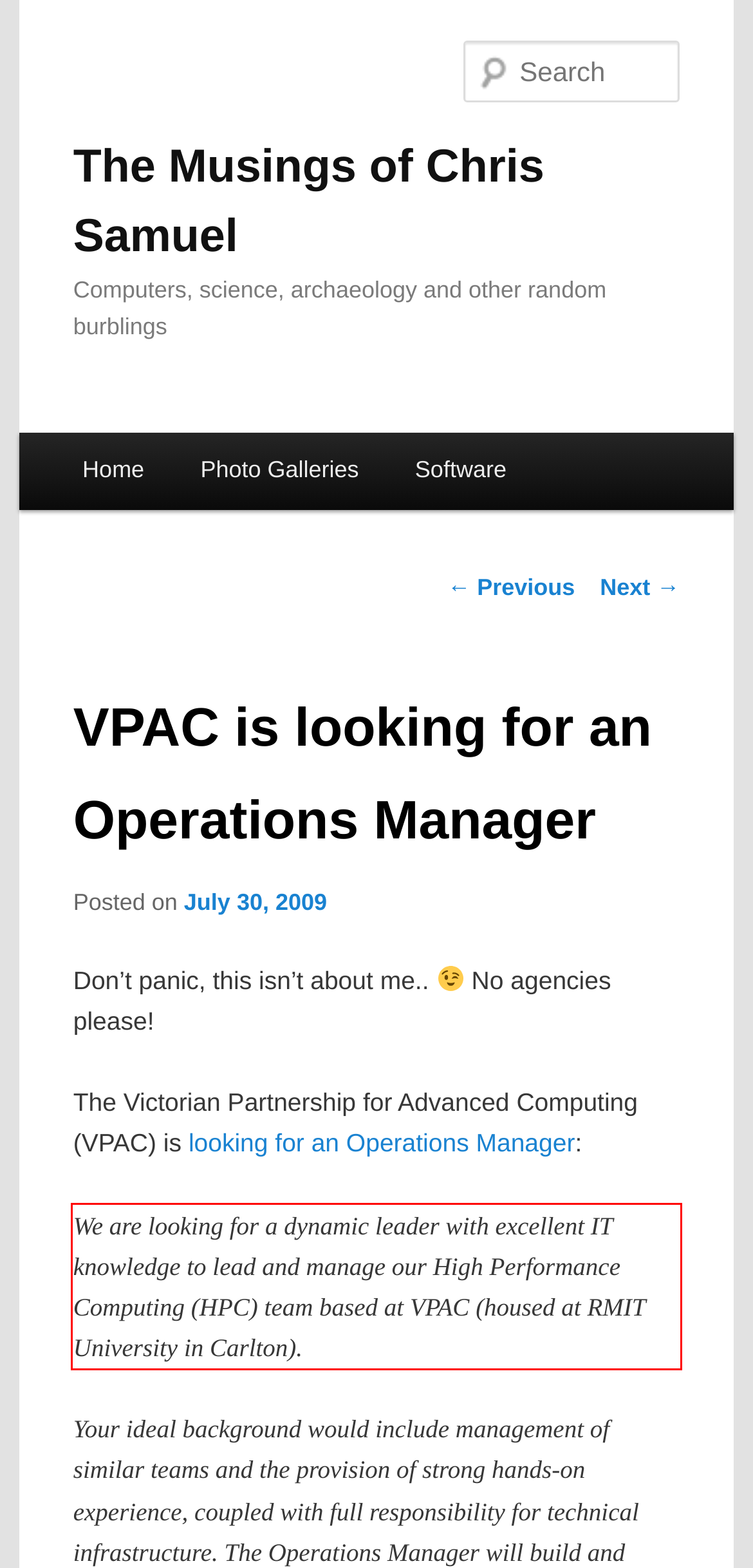Within the provided webpage screenshot, find the red rectangle bounding box and perform OCR to obtain the text content.

We are looking for a dynamic leader with excellent IT knowledge to lead and manage our High Performance Computing (HPC) team based at VPAC (housed at RMIT University in Carlton).